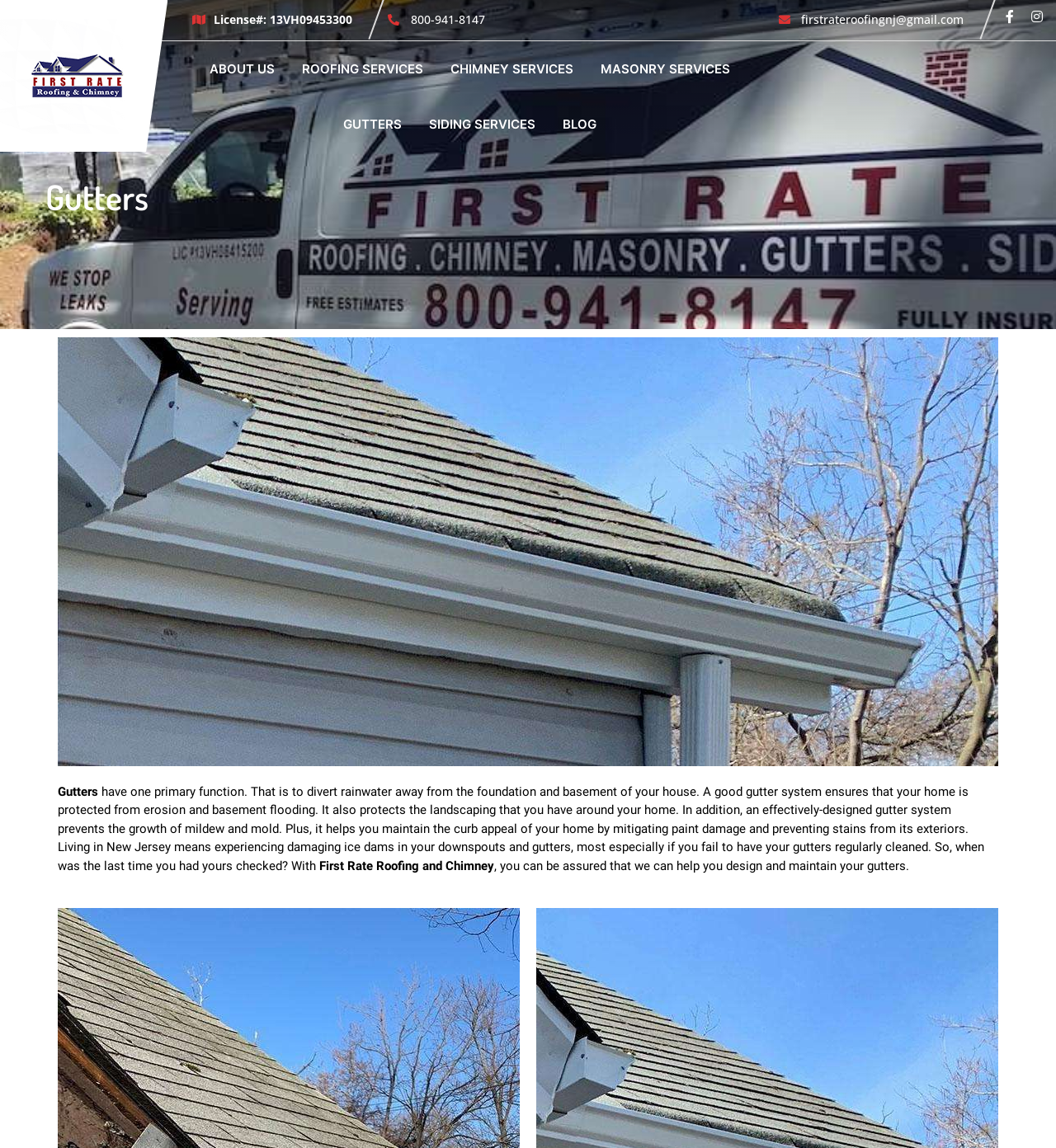What is the email address to contact?
Based on the screenshot, answer the question with a single word or phrase.

firstrateroofingnj@gmail.com